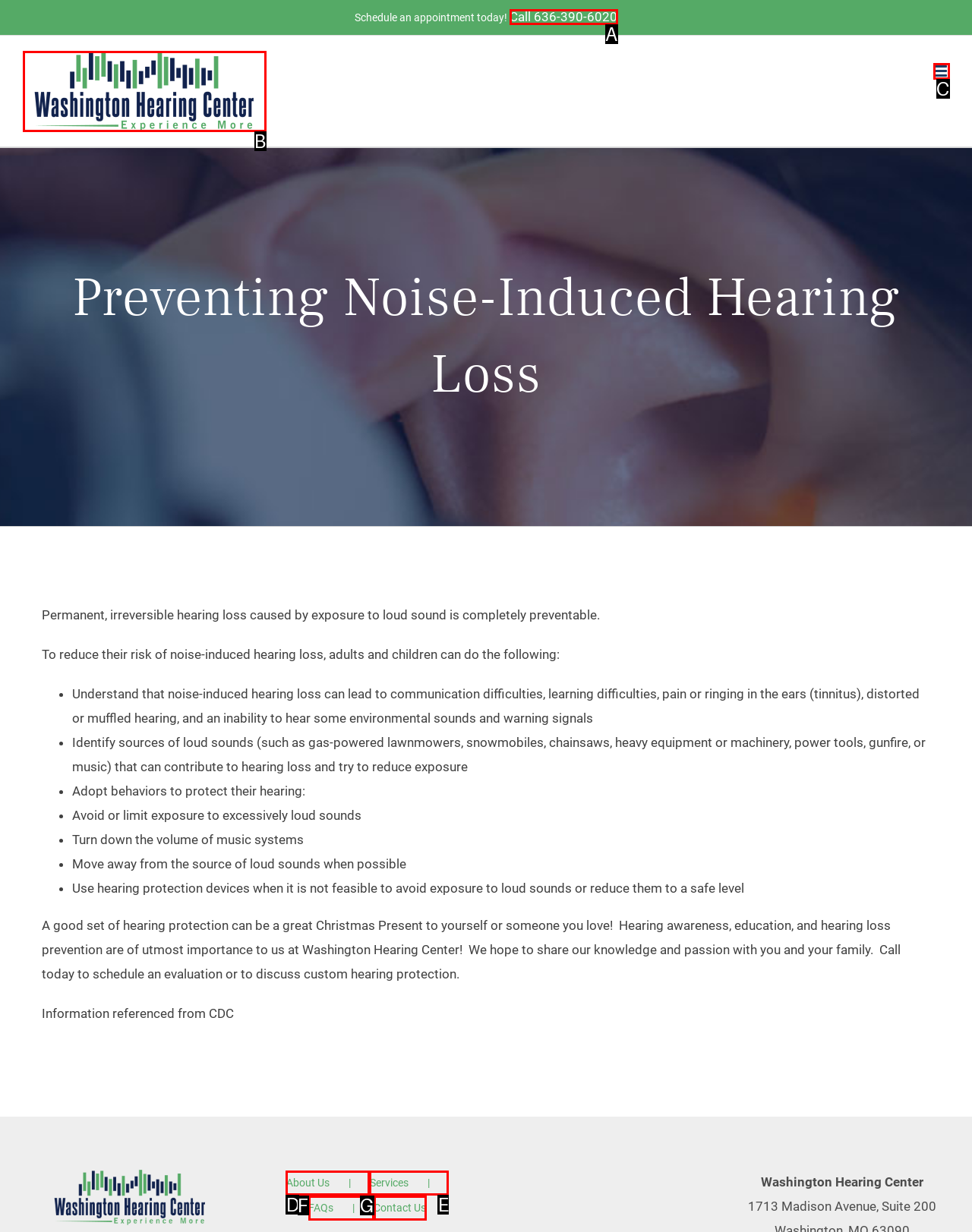From the description: Services, select the HTML element that fits best. Reply with the letter of the appropriate option.

E